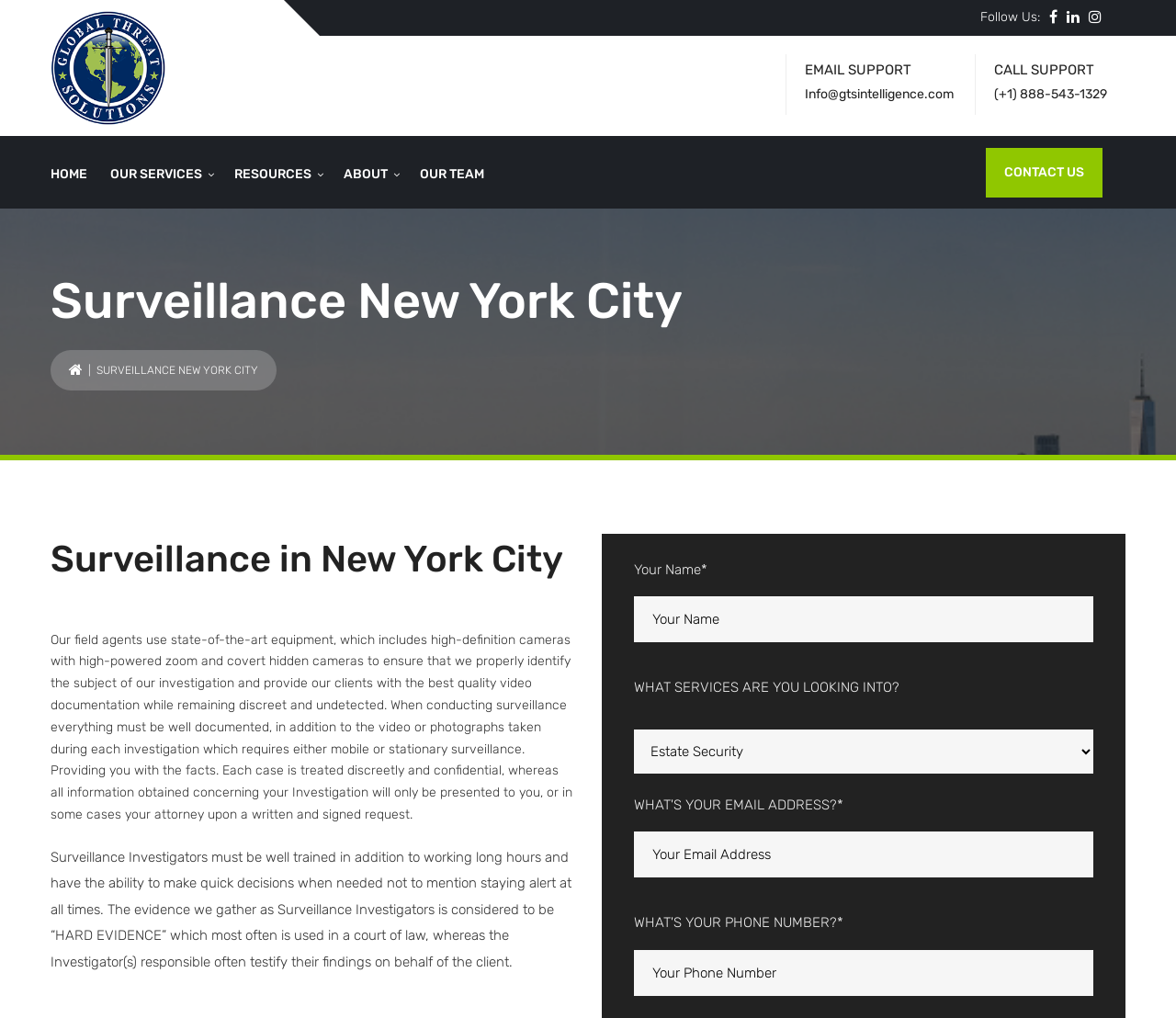Can you identify the bounding box coordinates of the clickable region needed to carry out this instruction: 'Click the CONTACT US link'? The coordinates should be four float numbers within the range of 0 to 1, stated as [left, top, right, bottom].

[0.854, 0.162, 0.922, 0.177]